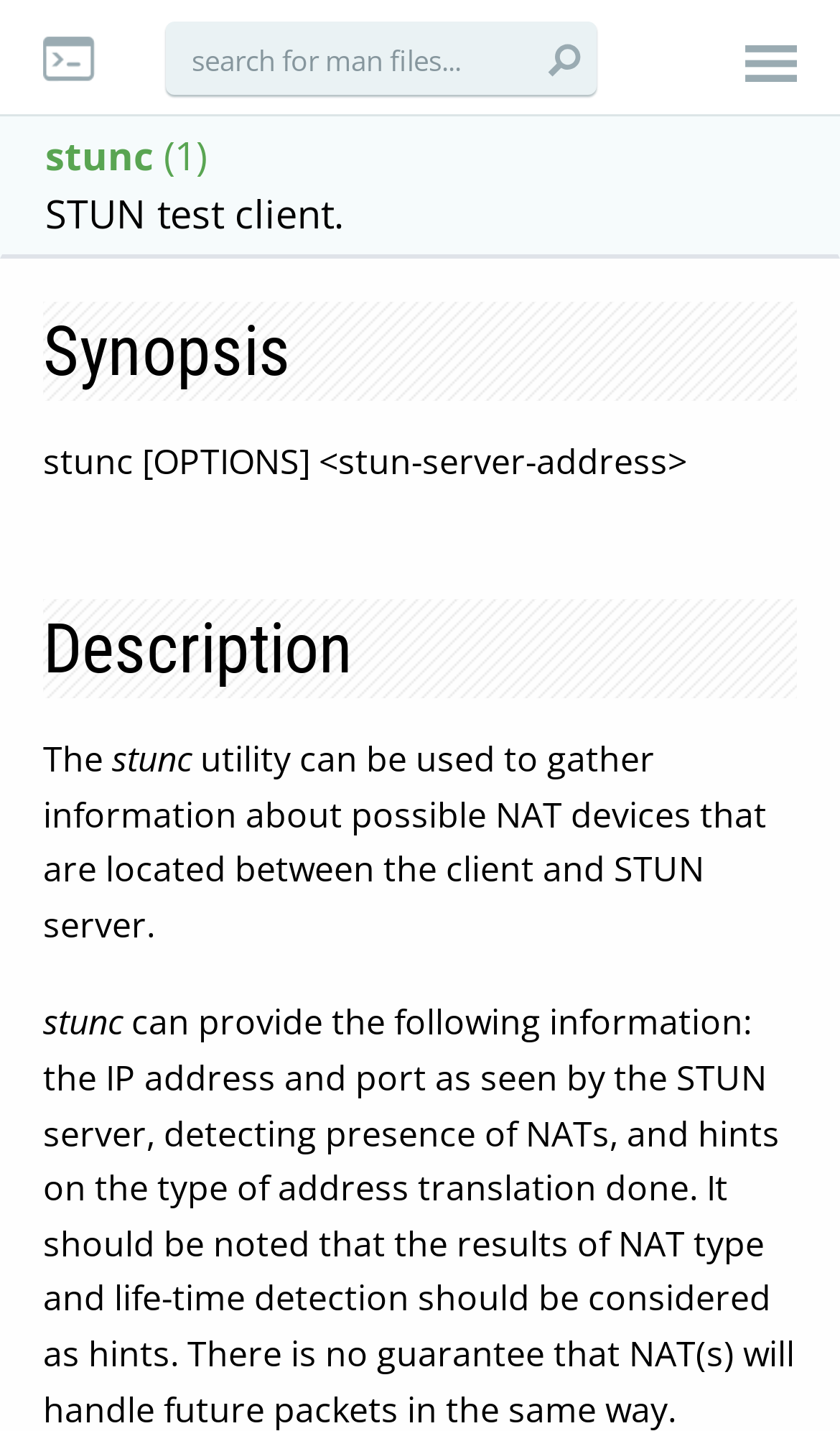What is the syntax to use stunc?
Answer with a single word or phrase by referring to the visual content.

stunc [OPTIONS] <stun-server-address>